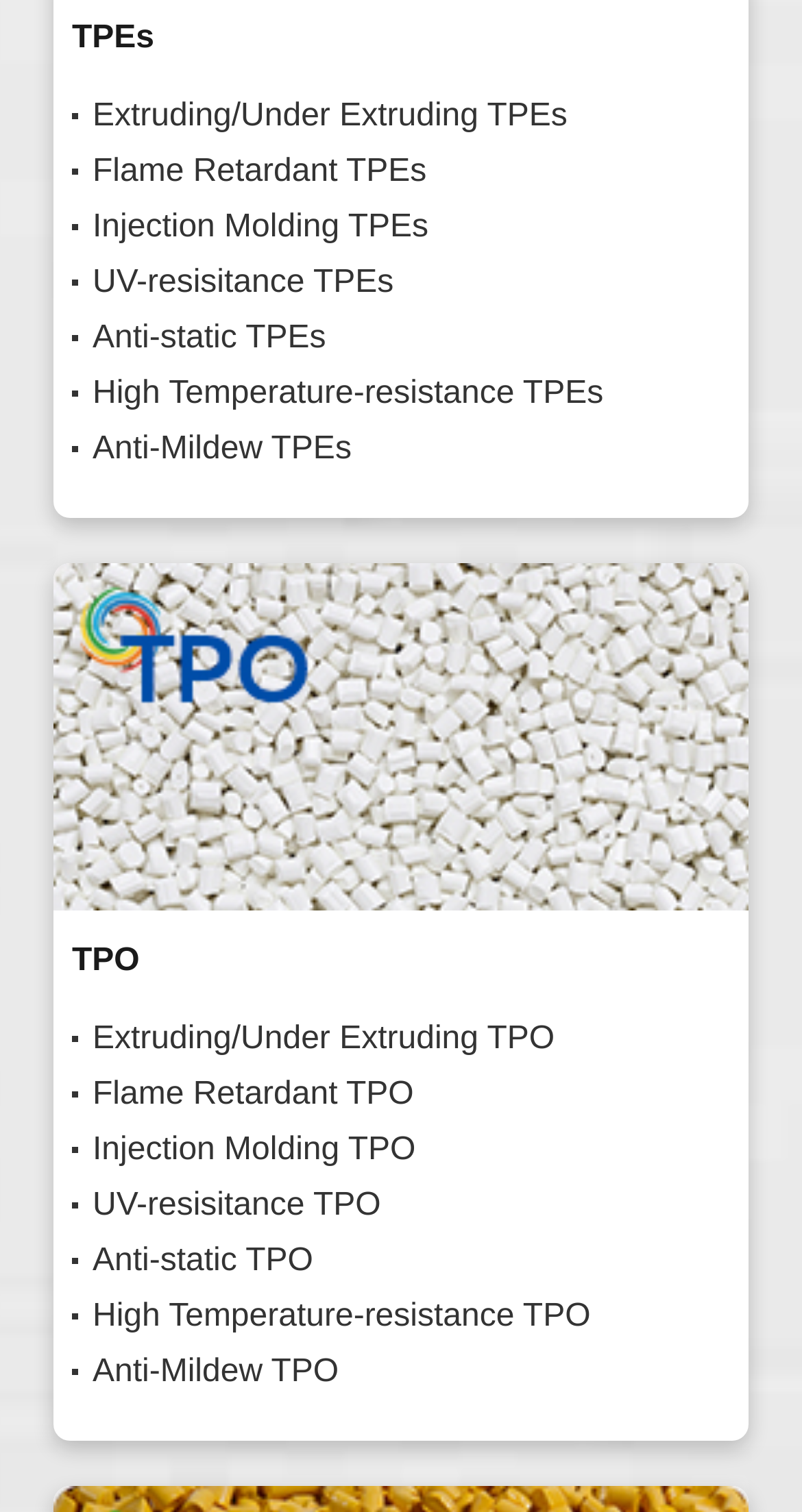Using floating point numbers between 0 and 1, provide the bounding box coordinates in the format (top-left x, top-left y, bottom-right x, bottom-right y). Locate the UI element described here: Anti-Mildew TPEs

[0.09, 0.279, 0.91, 0.316]